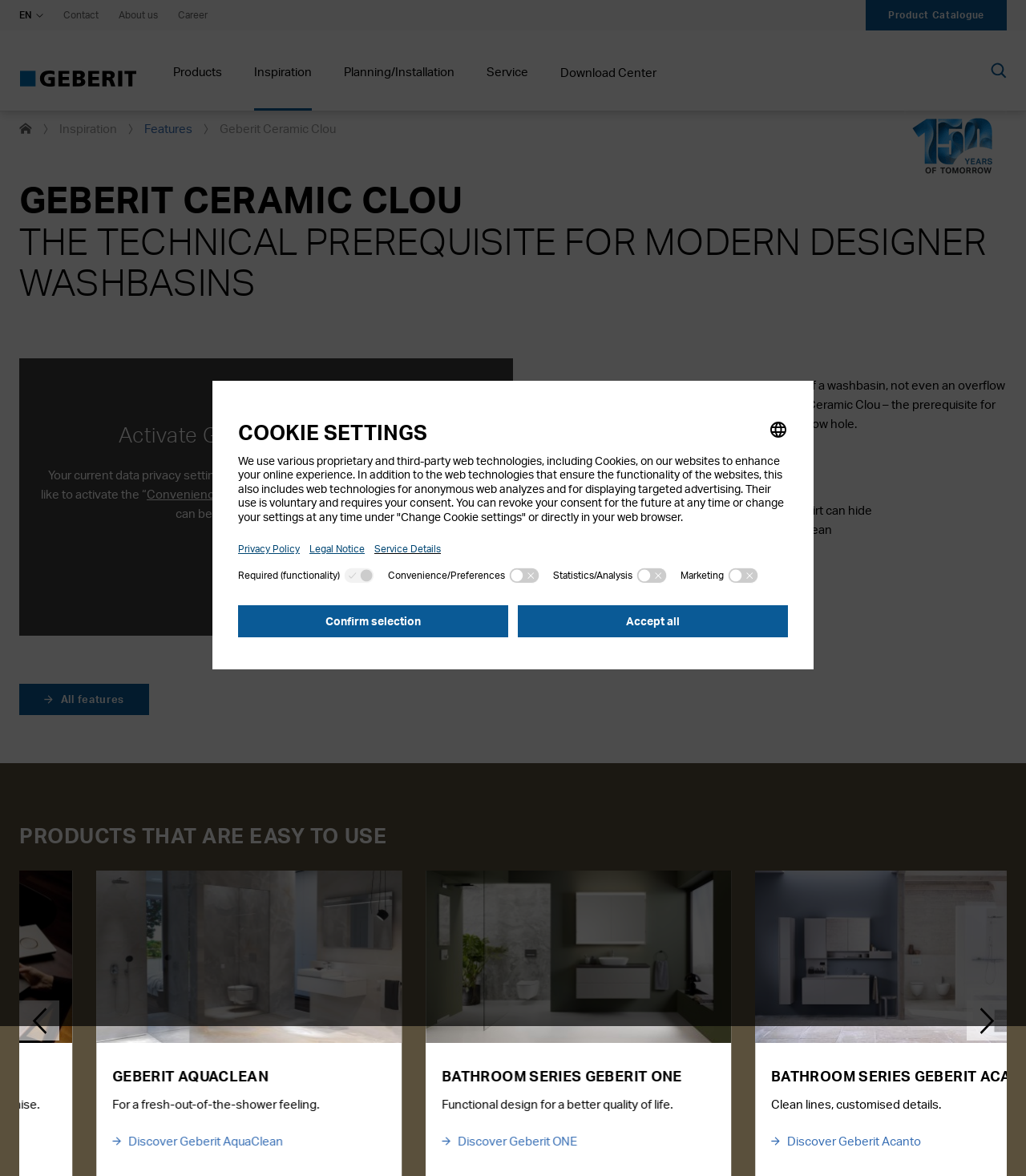Pinpoint the bounding box coordinates of the clickable area necessary to execute the following instruction: "Click the 'Products' button". The coordinates should be given as four float numbers between 0 and 1, namely [left, top, right, bottom].

[0.169, 0.053, 0.216, 0.069]